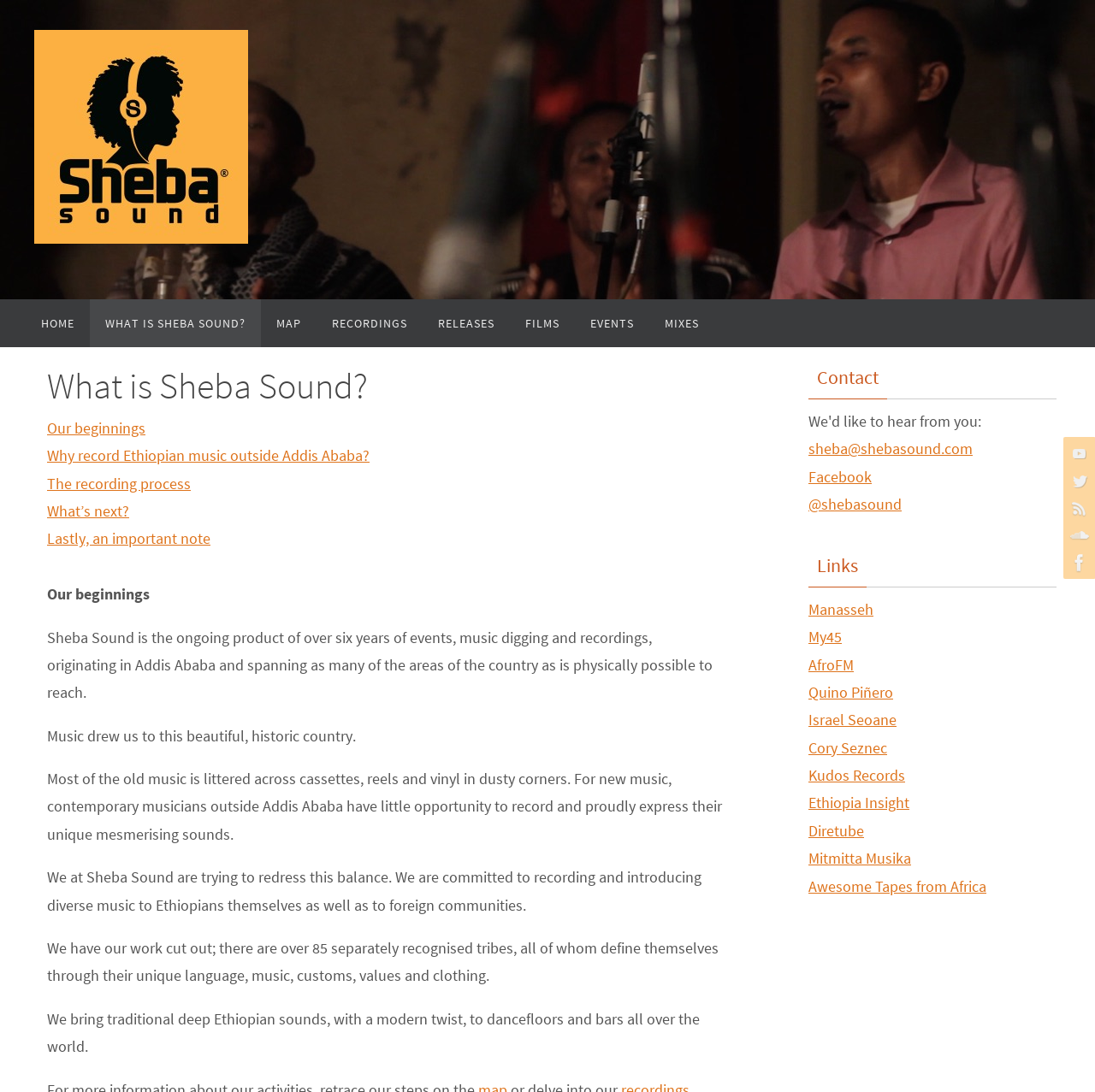Locate the bounding box coordinates of the clickable area to execute the instruction: "Click on YouTube". Provide the coordinates as four float numbers between 0 and 1, represented as [left, top, right, bottom].

[0.971, 0.4, 0.996, 0.43]